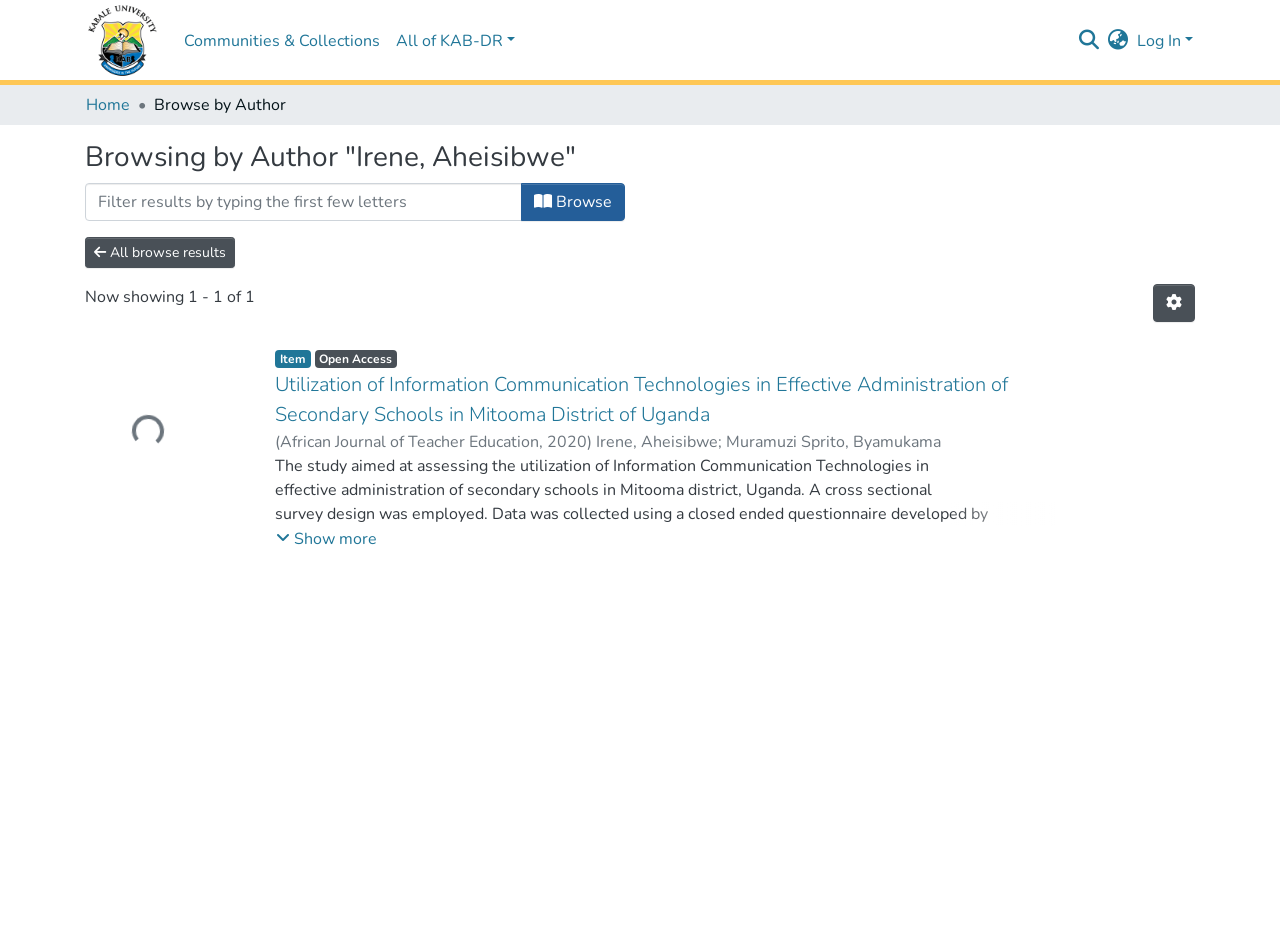Produce a meticulous description of the webpage.

The webpage is a repository browsing page, specifically showing results for author "Irene, Aheisibwe". At the top, there is a main navigation bar with a repository logo on the left and links to "Communities & Collections" and "All of KAB-DR" on the right. A search bar with a submit button is located on the top right corner.

Below the navigation bar, there is a breadcrumb navigation section with a link to "Home" on the left. The main content area has a heading "Browsing by Author 'Irene, Aheisibwe'" and a filter textbox with a browse button next to it. There are also buttons to show all browse results and pagination options.

The main content area displays a single item, which is a research article. The article title is "Utilization of Information Communication Technologies in Effective Administration of Secondary Schools in Mitooma District of Uganda". Below the title, there is information about the article, including the journal name, publication year, and authors. A brief abstract of the article is also provided, which can be expanded by clicking the "Show more" button.

On the top right corner, there is a language switch button and a log-in link.